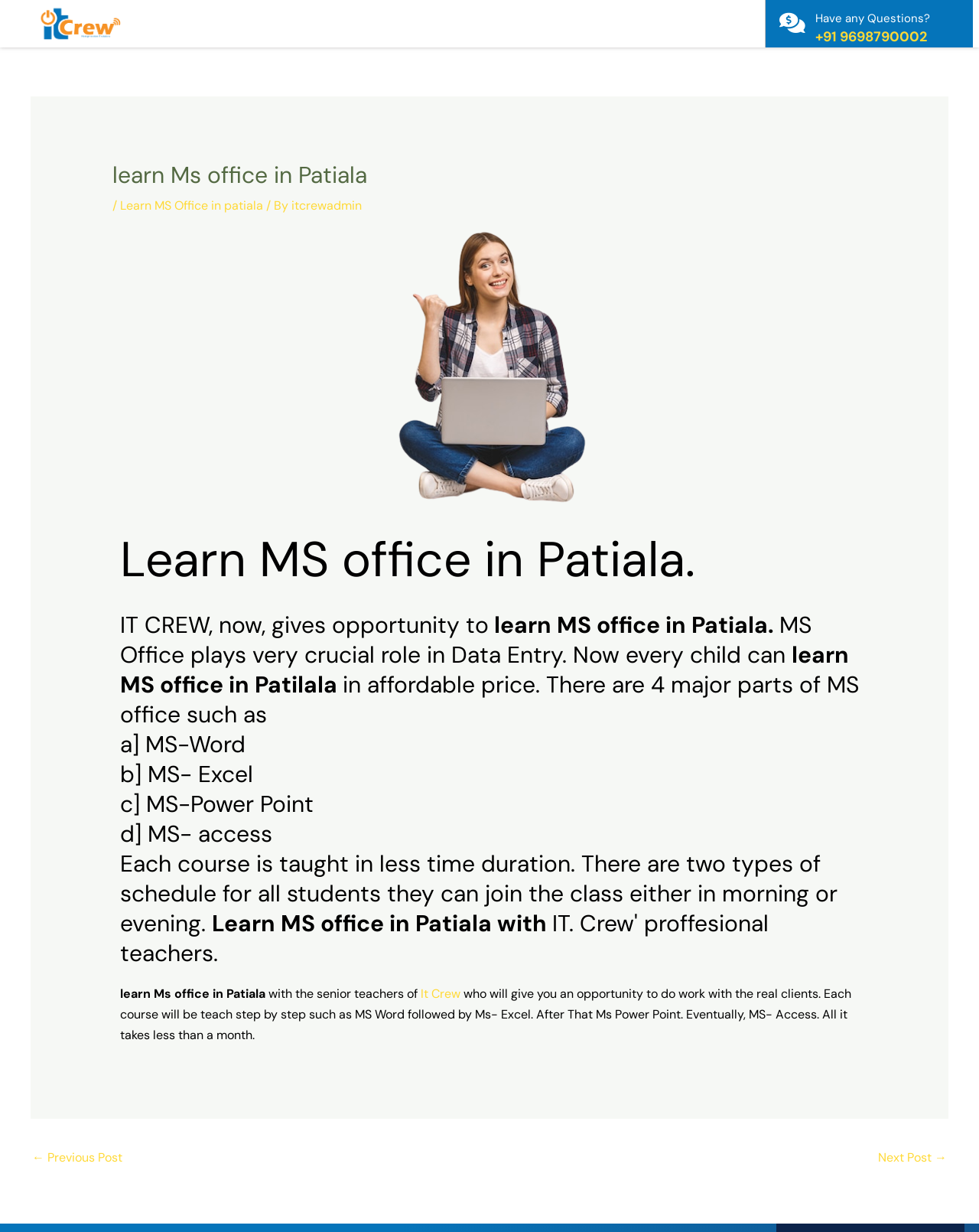Using floating point numbers between 0 and 1, provide the bounding box coordinates in the format (top-left x, top-left y, bottom-right x, bottom-right y). Locate the UI element described here: Home

[0.203, 0.009, 0.271, 0.038]